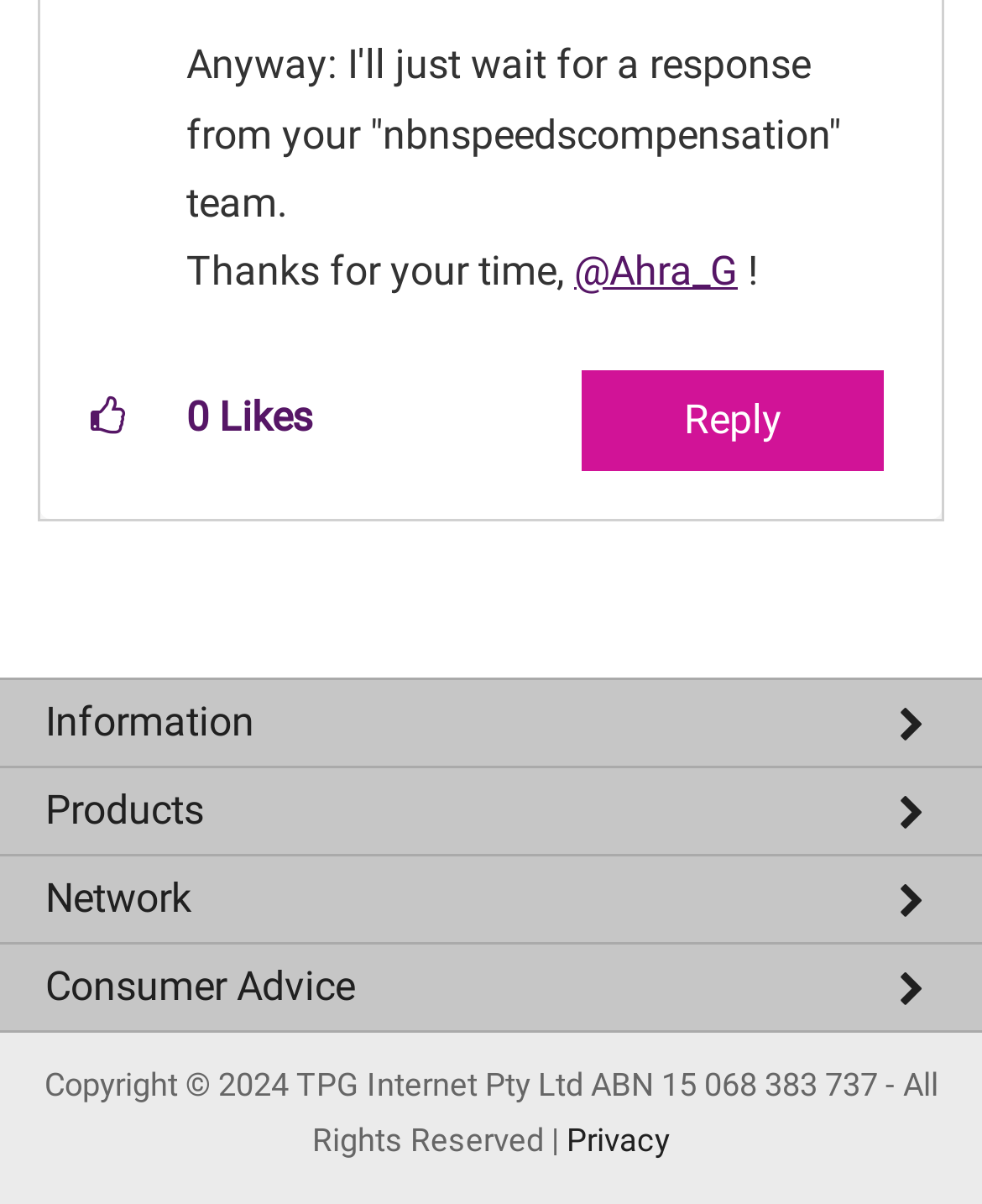How many links are there in the footer?
Using the image, provide a concise answer in one word or a short phrase.

10